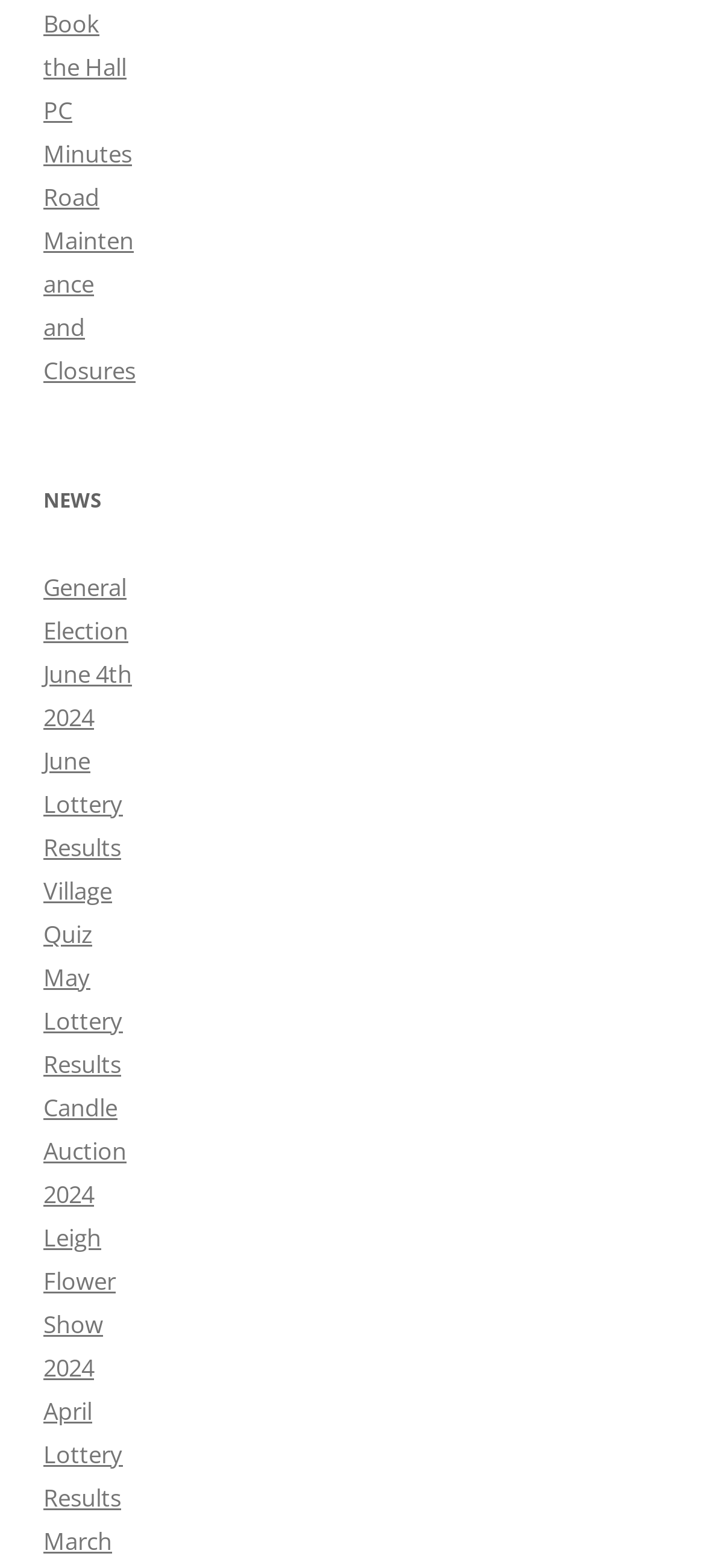Bounding box coordinates should be provided in the format (top-left x, top-left y, bottom-right x, bottom-right y) with all values between 0 and 1. Identify the bounding box for this UI element: Village Quiz

[0.062, 0.558, 0.159, 0.606]